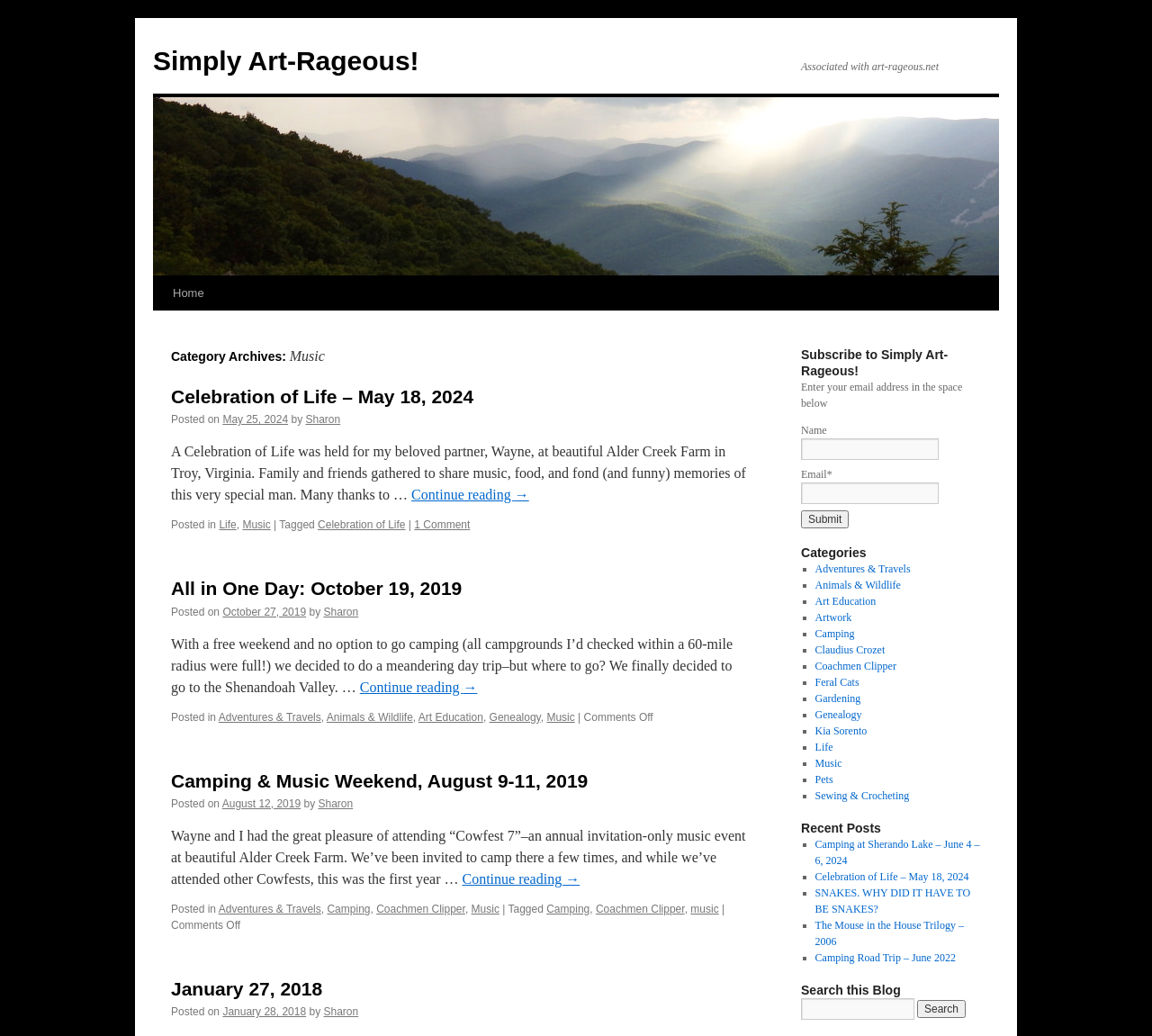Locate the primary heading on the webpage and return its text.

Category Archives: Music